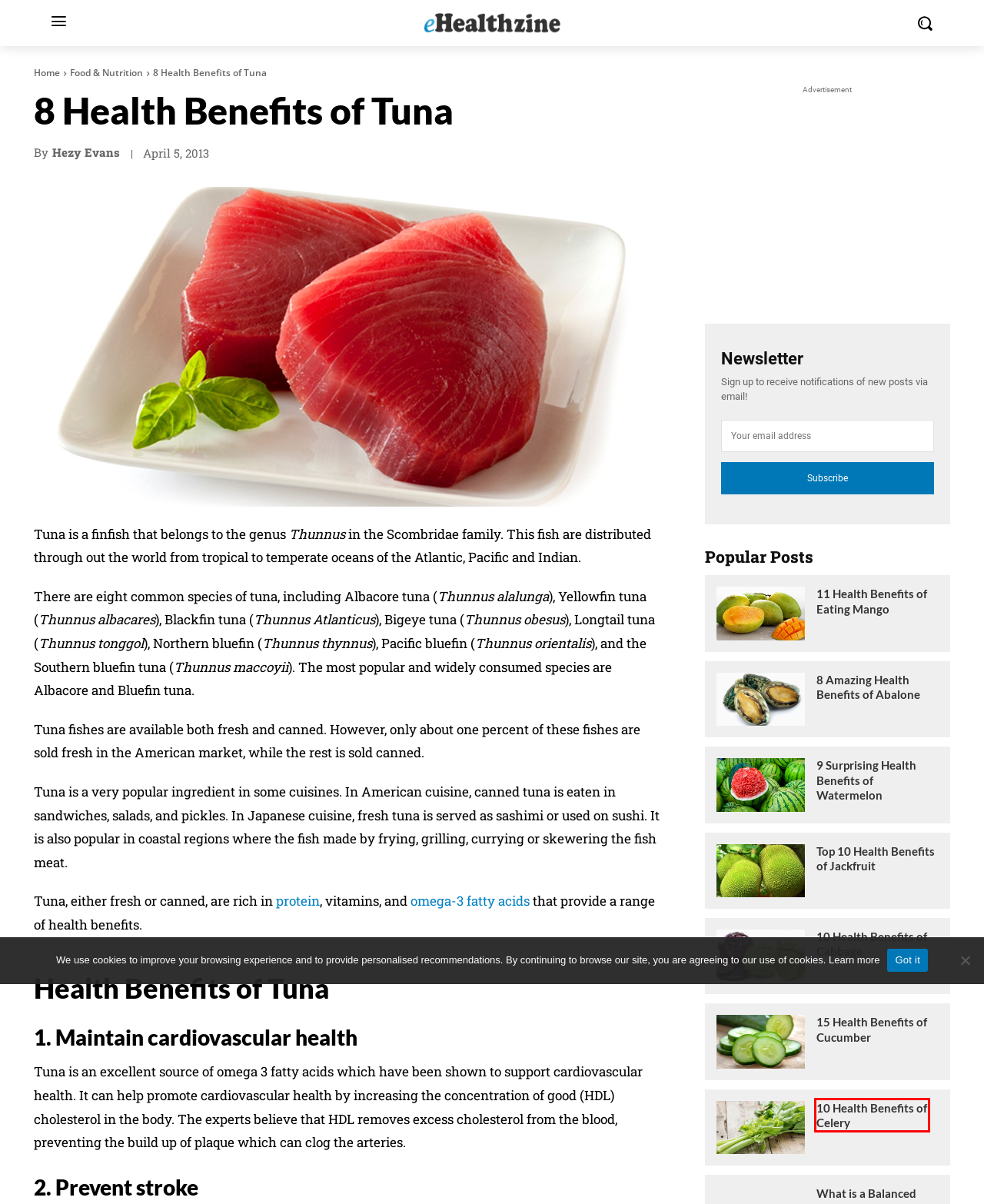Given a webpage screenshot with a UI element marked by a red bounding box, choose the description that best corresponds to the new webpage that will appear after clicking the element. The candidates are:
A. 8 Incredible Health Benefits of Sea Cucumber
B. 8 Amazing Health Benefits of Abalone
C. Omega-3 Fatty Acids: What They Are and Why You Need Them
D. 7 Ways To Reduce The Risk Of Stroke – Stroke Prevention
E. 9 Surprising Health Benefits of Watermelon
F. 10 Best Foods for Healthy Hair and Scalp
G. 7 Health Benefits of Cranberries
H. 10 Health Benefits of Celery

H